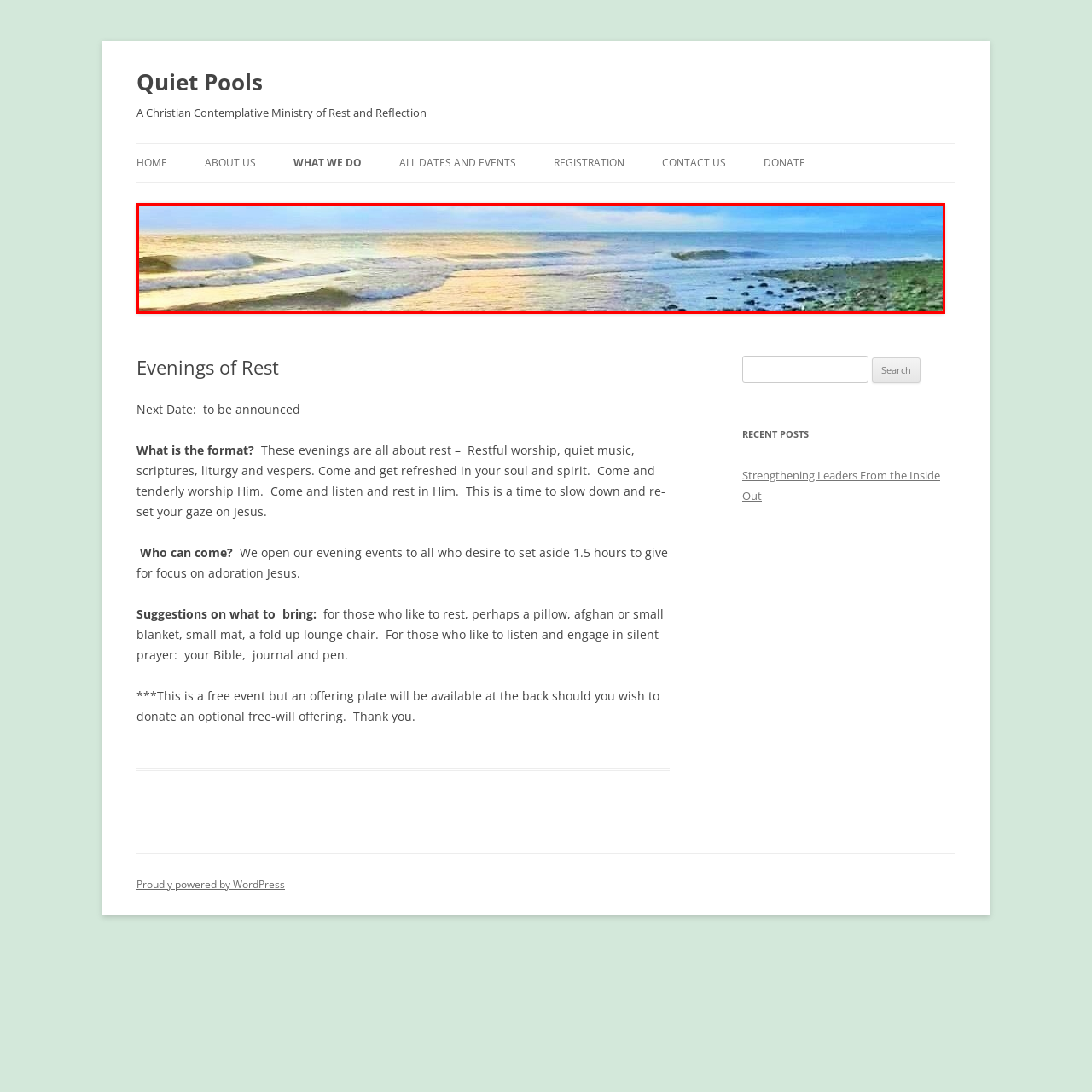Are there people in the image?
Focus on the red-bounded area of the image and reply with one word or a short phrase.

No